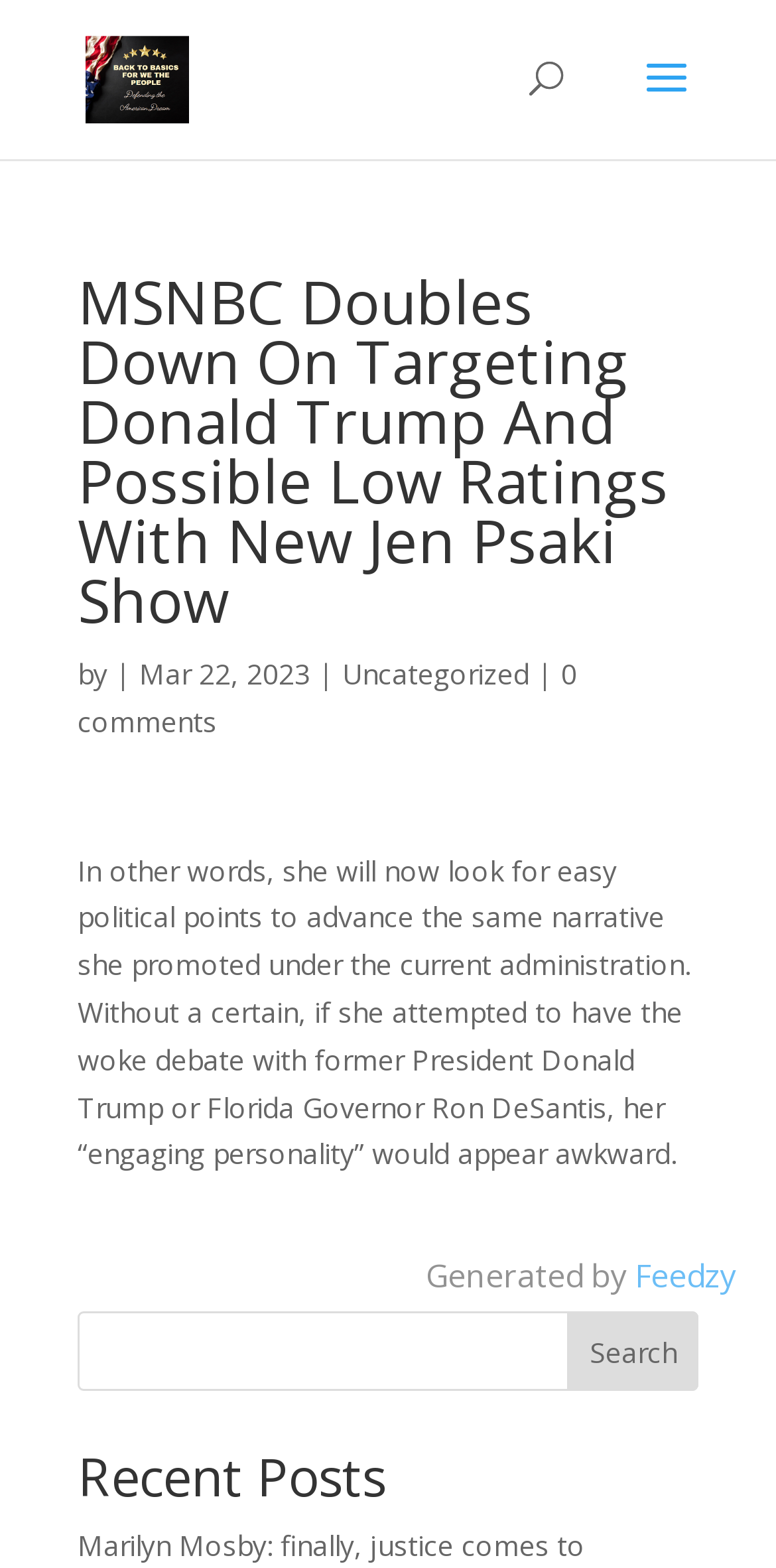Give a short answer to this question using one word or a phrase:
What is the category of the article?

Uncategorized